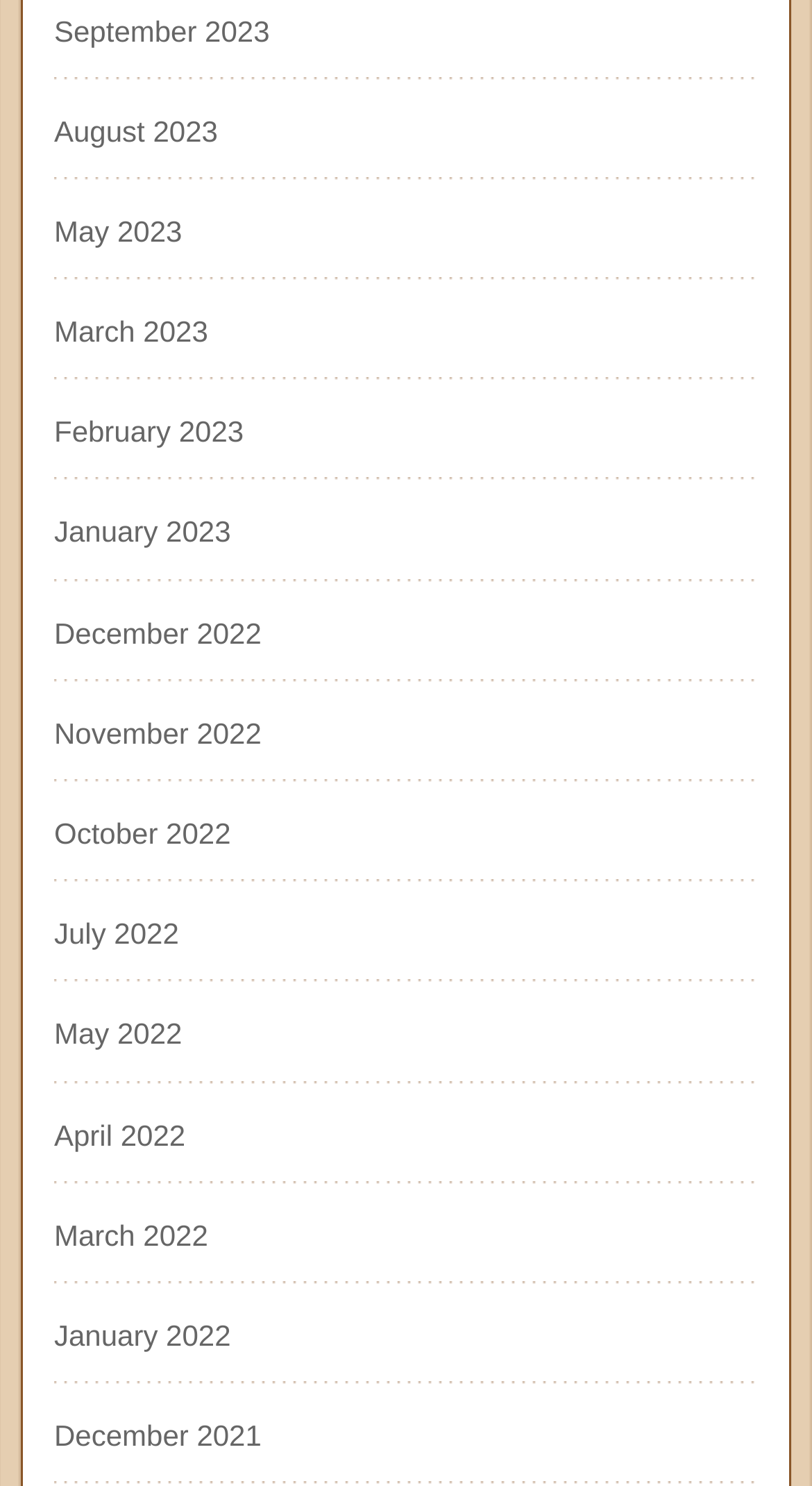Please give the bounding box coordinates of the area that should be clicked to fulfill the following instruction: "View August 2023". The coordinates should be in the format of four float numbers from 0 to 1, i.e., [left, top, right, bottom].

[0.067, 0.077, 0.268, 0.099]